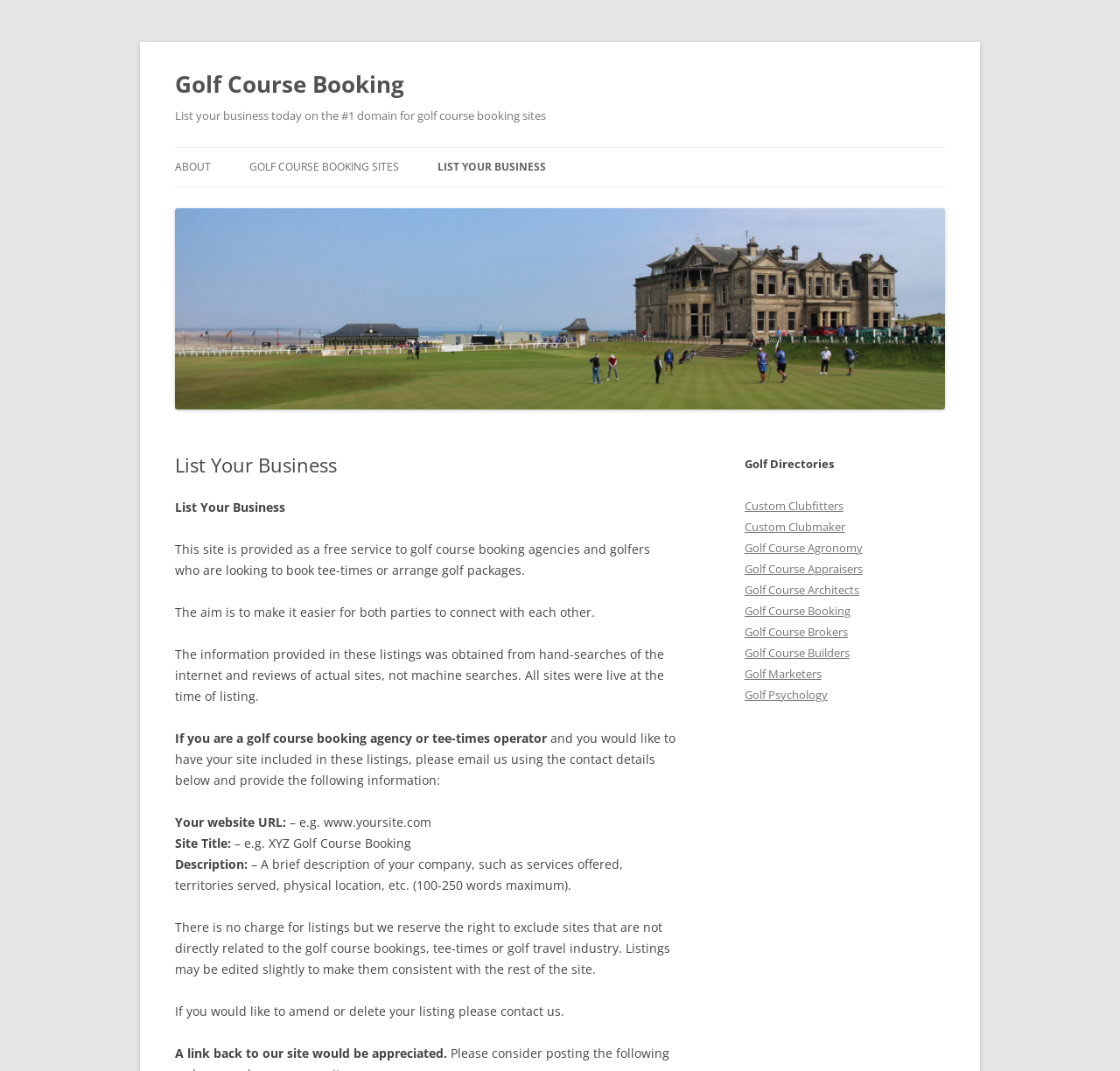Provide the bounding box coordinates for the UI element that is described as: "About".

[0.156, 0.138, 0.188, 0.174]